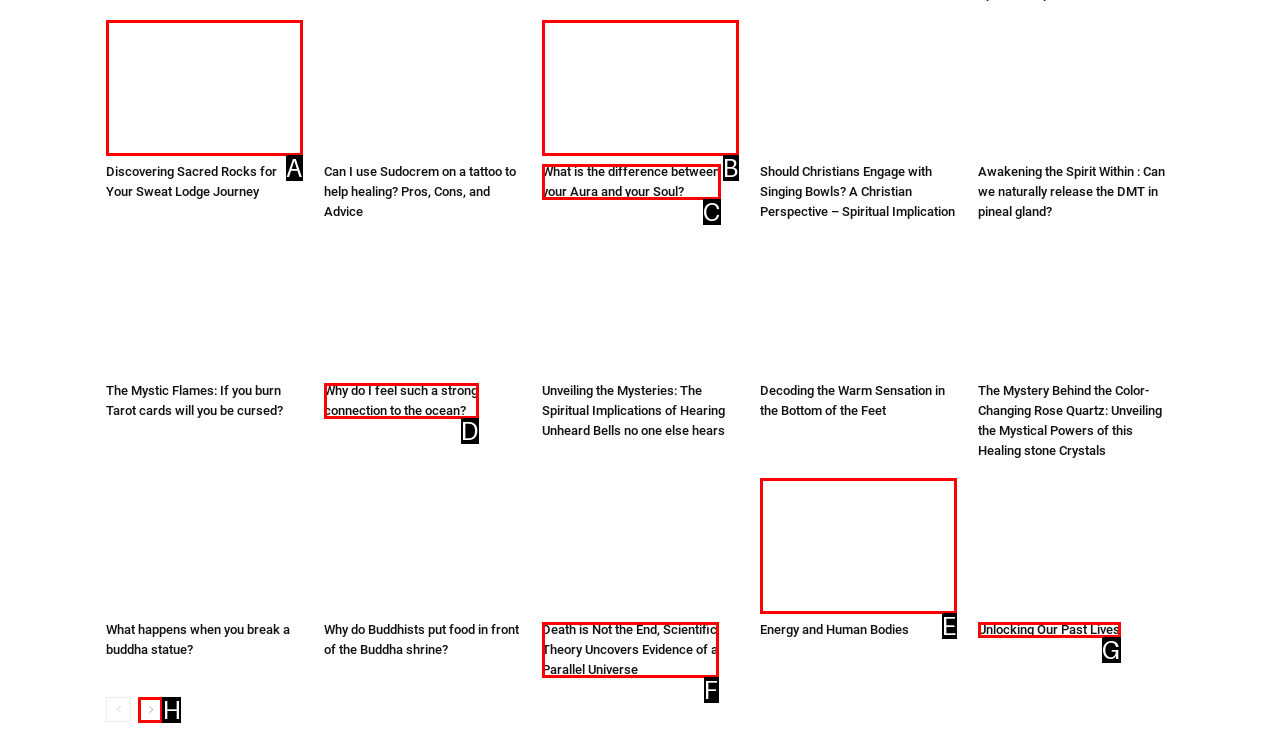Select the letter of the UI element you need to click on to fulfill this task: Click the 'HOME' link. Write down the letter only.

None